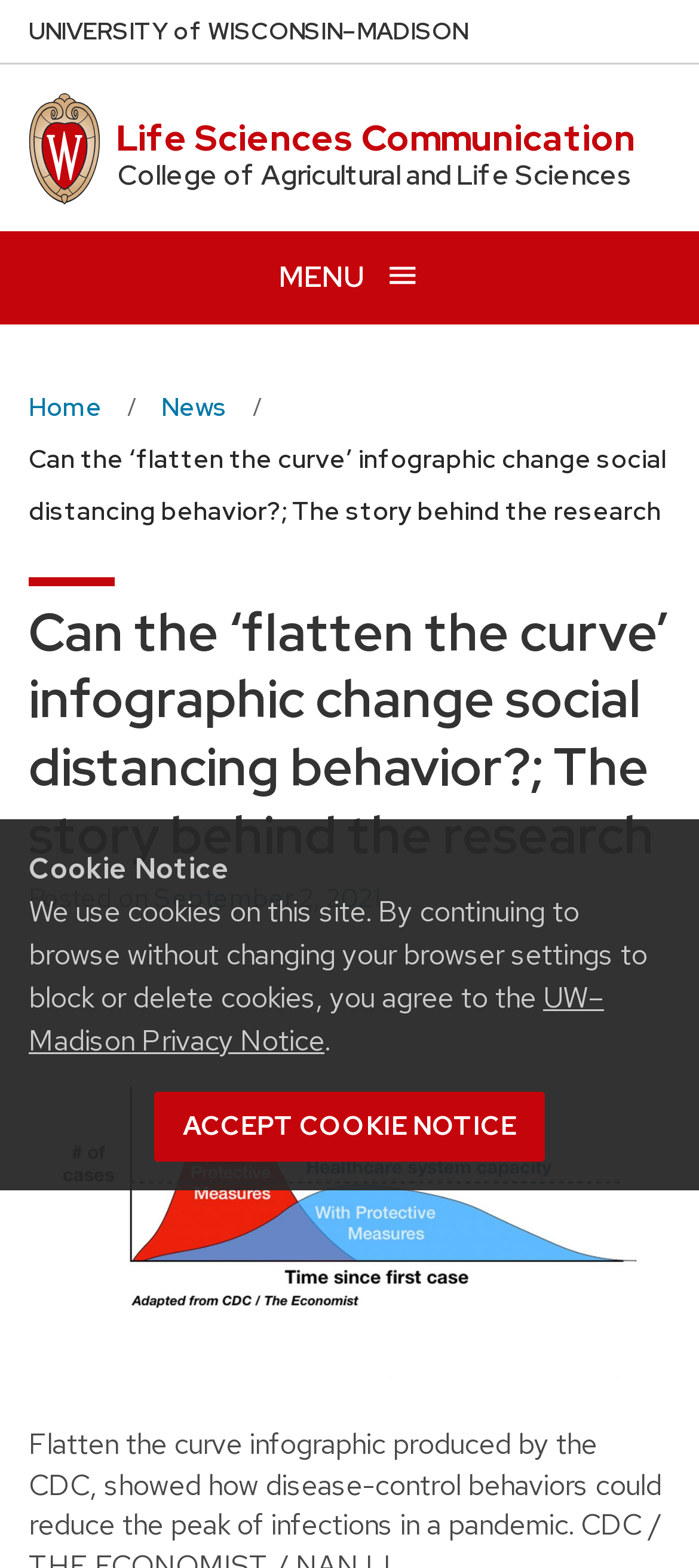What is the purpose of the button?
Please give a detailed and thorough answer to the question, covering all relevant points.

I found the answer by looking at the button element 'Open menu' which contains a static text element 'MENU' and an image element 'open menu', indicating that the button is used to open a menu.